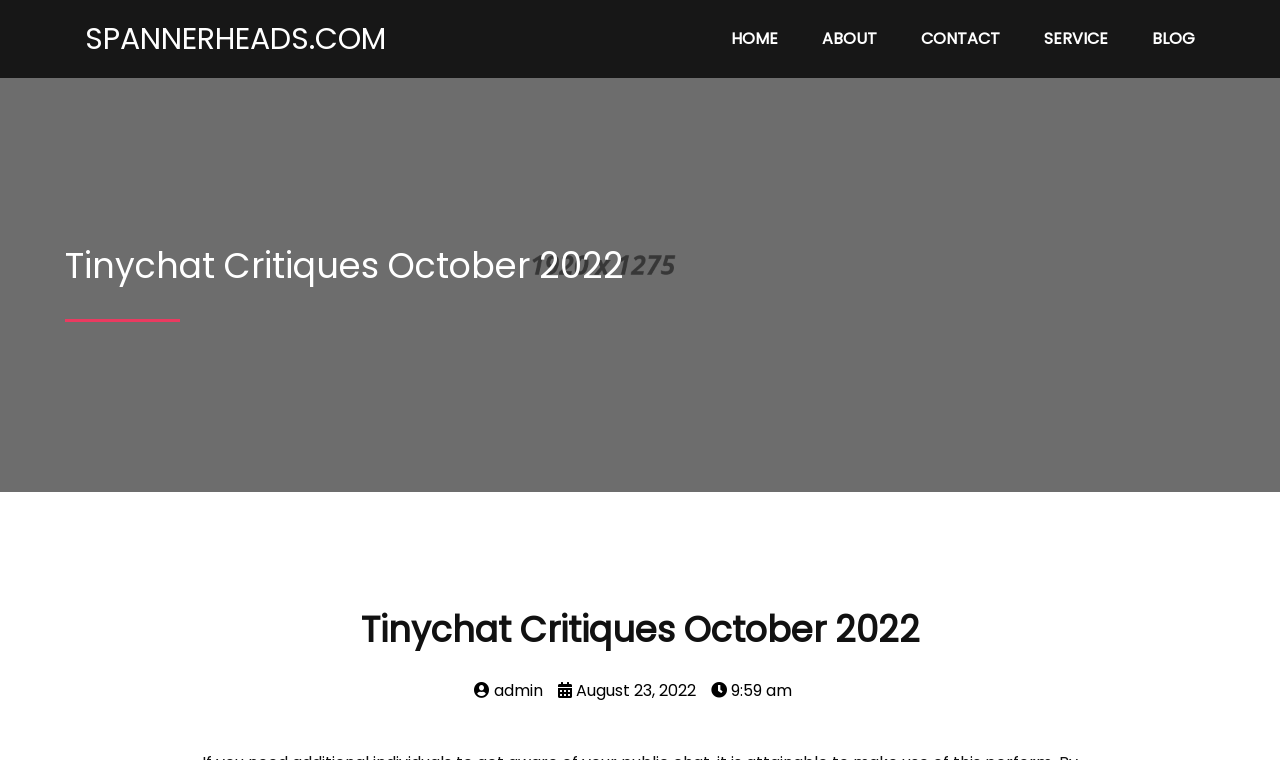Find and provide the bounding box coordinates for the UI element described with: "August 23, 2022".

[0.436, 0.893, 0.543, 0.924]